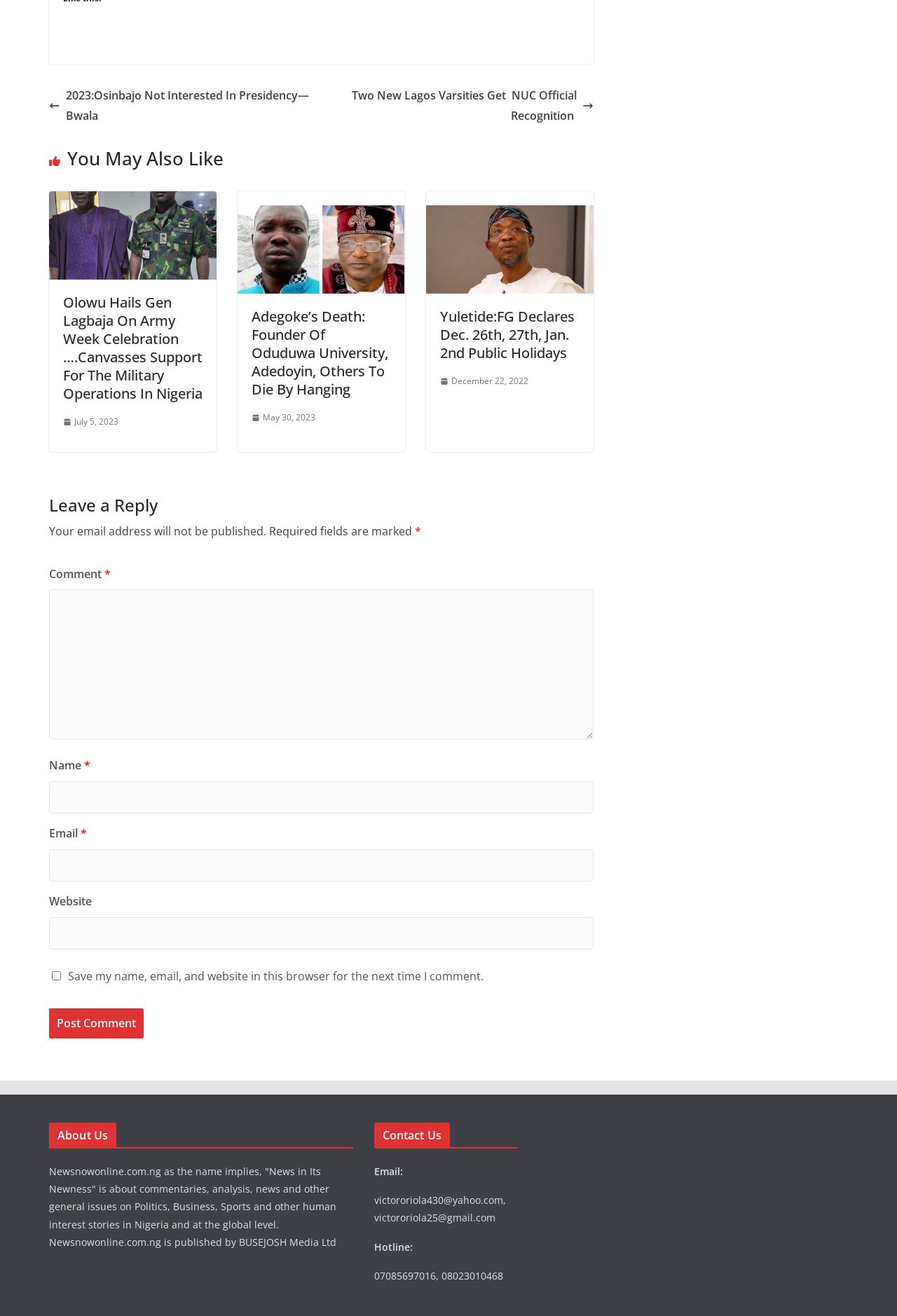Could you find the bounding box coordinates of the clickable area to complete this instruction: "Enter a comment in the 'Comment *' textbox"?

[0.055, 0.448, 0.662, 0.562]